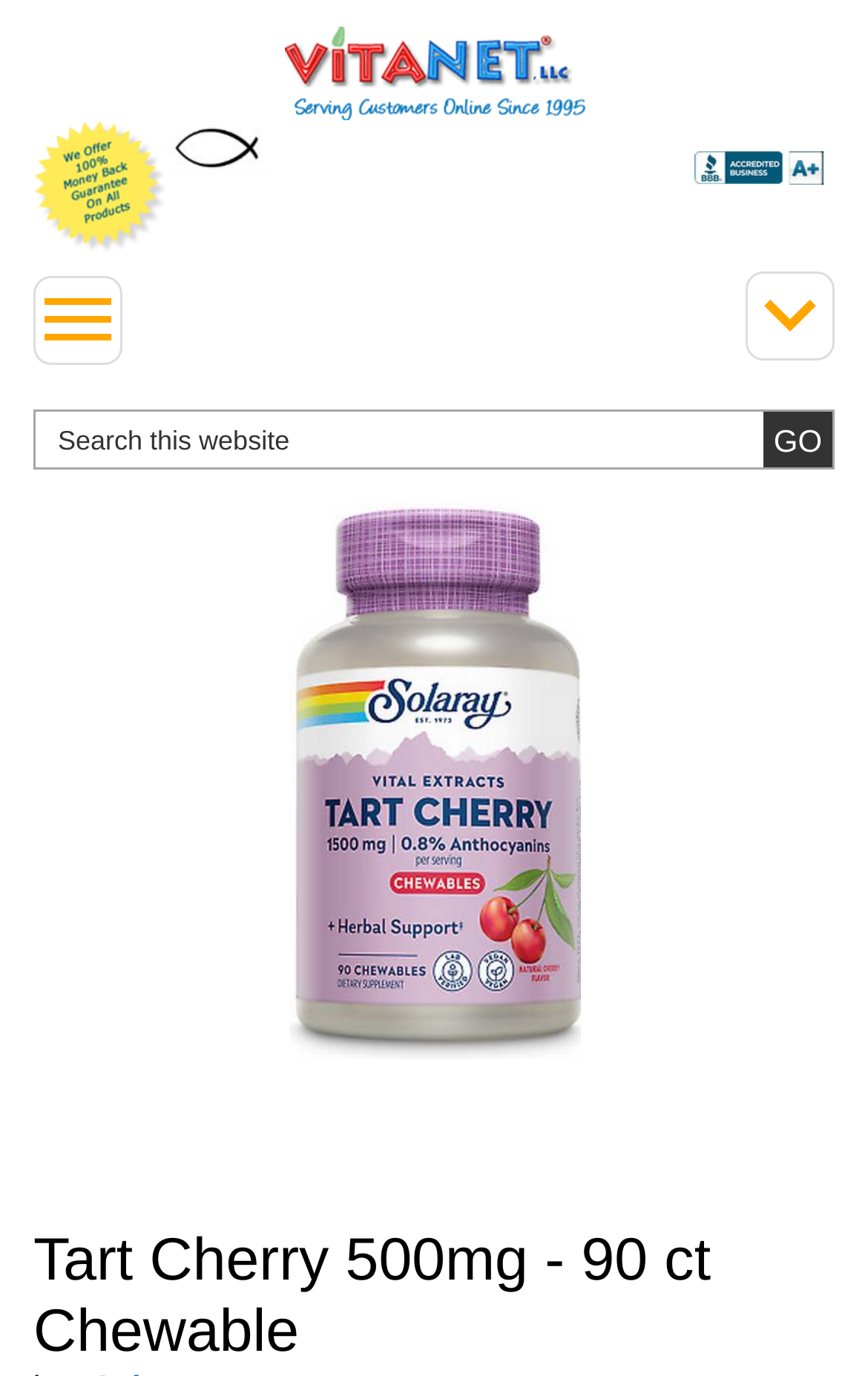Determine the bounding box coordinates of the area to click in order to meet this instruction: "Read the 100% Money Back Guarantee".

[0.038, 0.087, 0.192, 0.184]